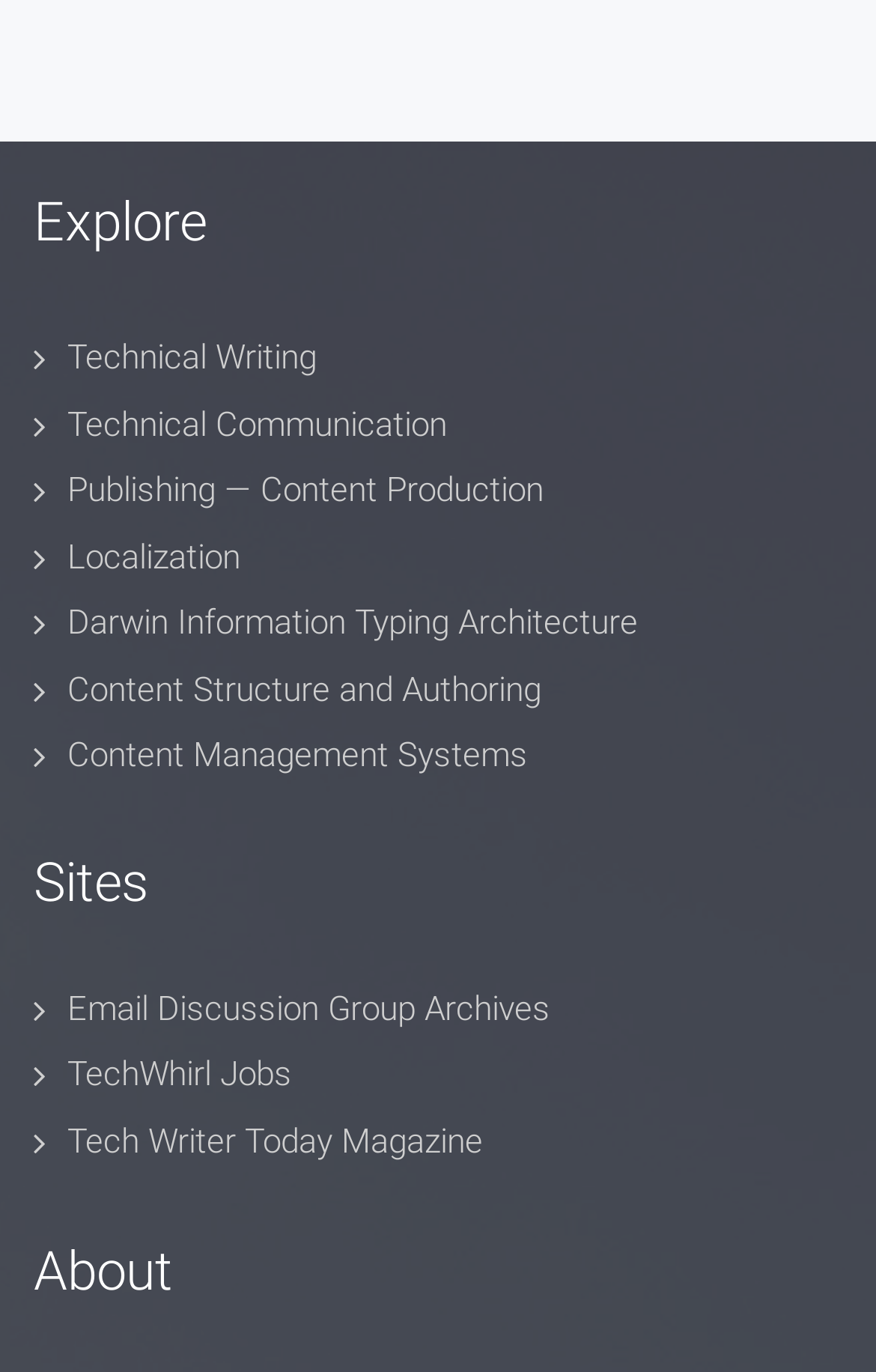Locate the bounding box coordinates of the area where you should click to accomplish the instruction: "Explore Content Management Systems".

[0.077, 0.535, 0.603, 0.565]